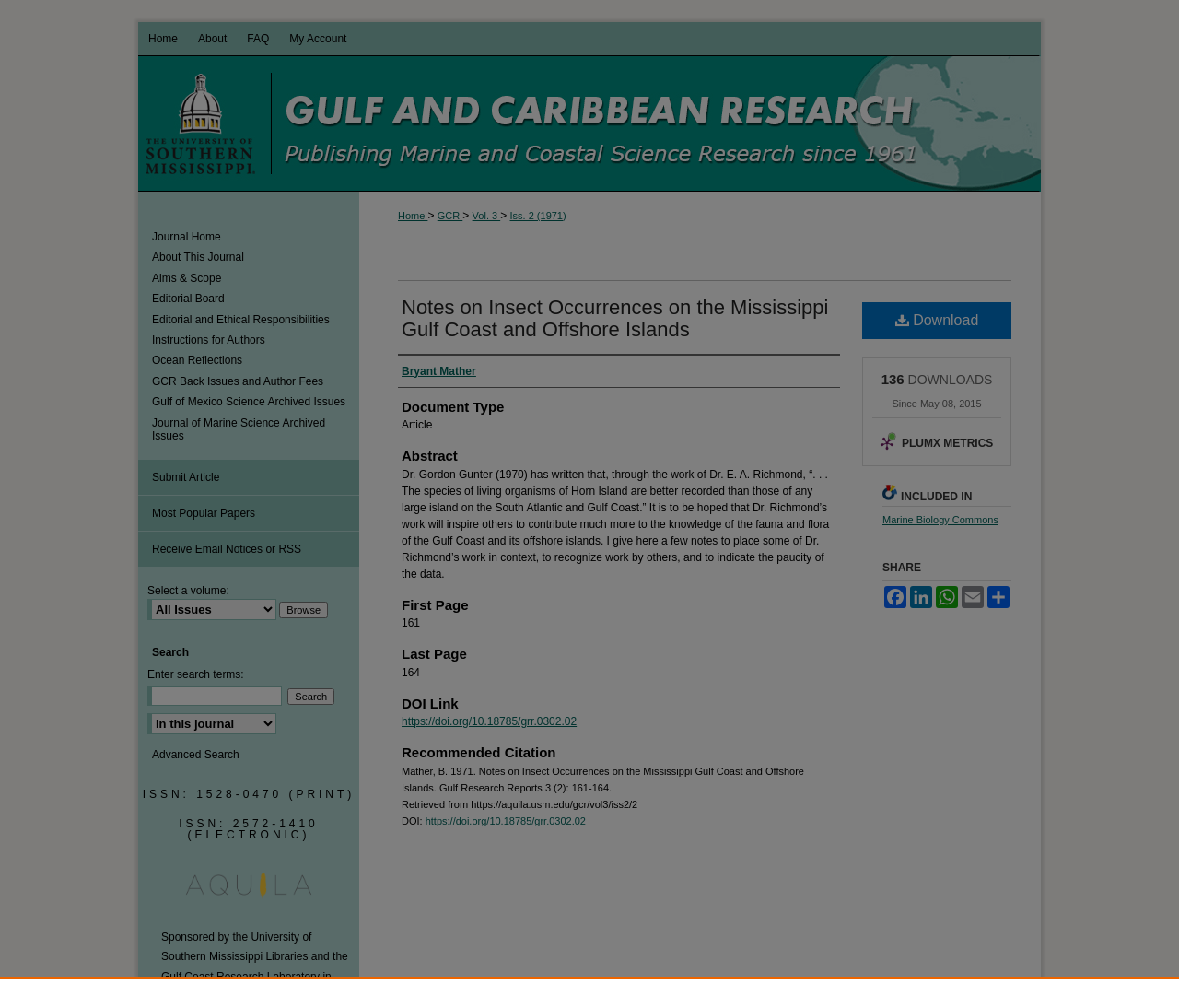Locate the bounding box coordinates of the clickable area to execute the instruction: "Download the article". Provide the coordinates as four float numbers between 0 and 1, represented as [left, top, right, bottom].

[0.731, 0.299, 0.858, 0.336]